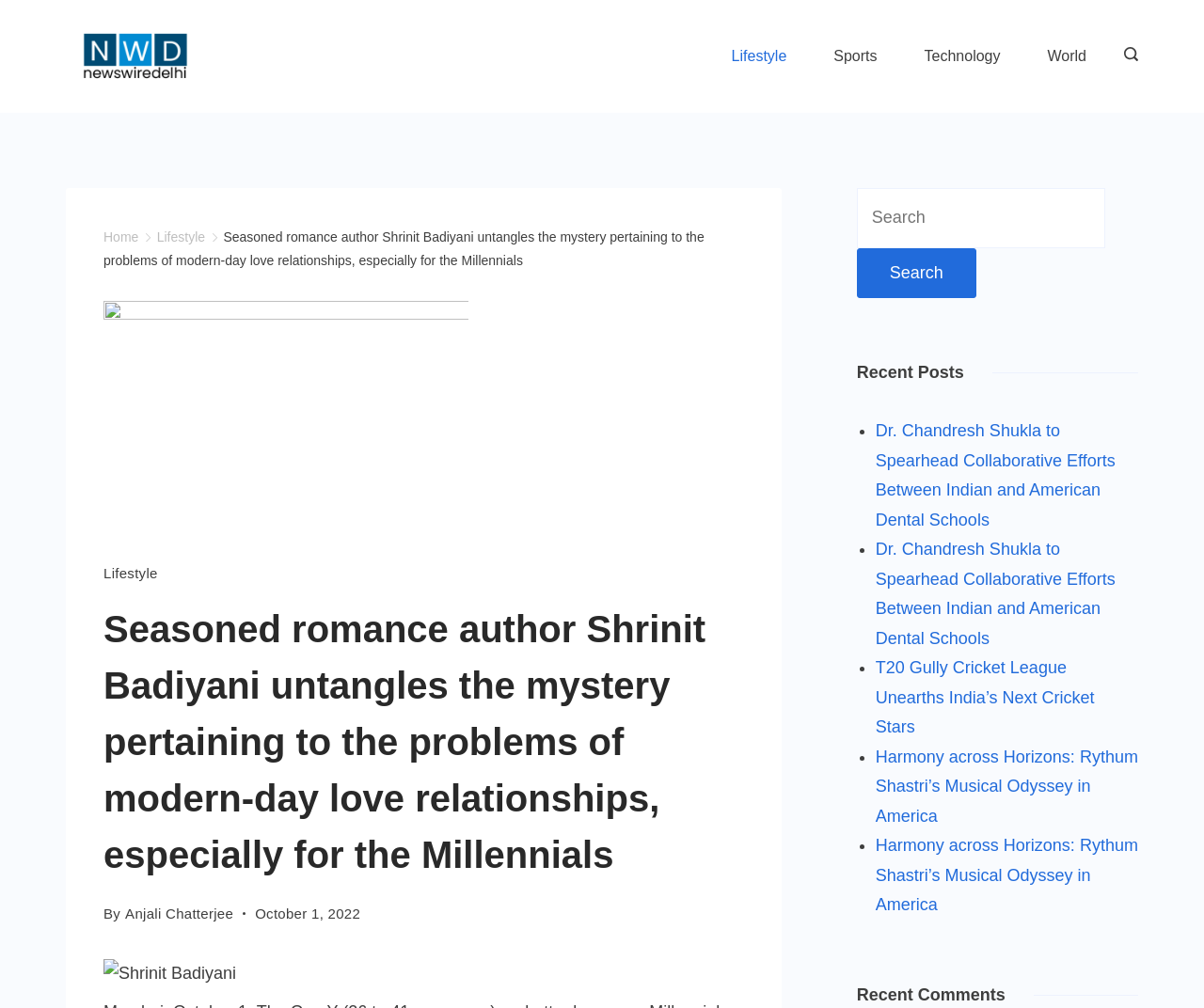Please find and report the bounding box coordinates of the element to click in order to perform the following action: "Search for something". The coordinates should be expressed as four float numbers between 0 and 1, in the format [left, top, right, bottom].

[0.712, 0.187, 0.945, 0.296]